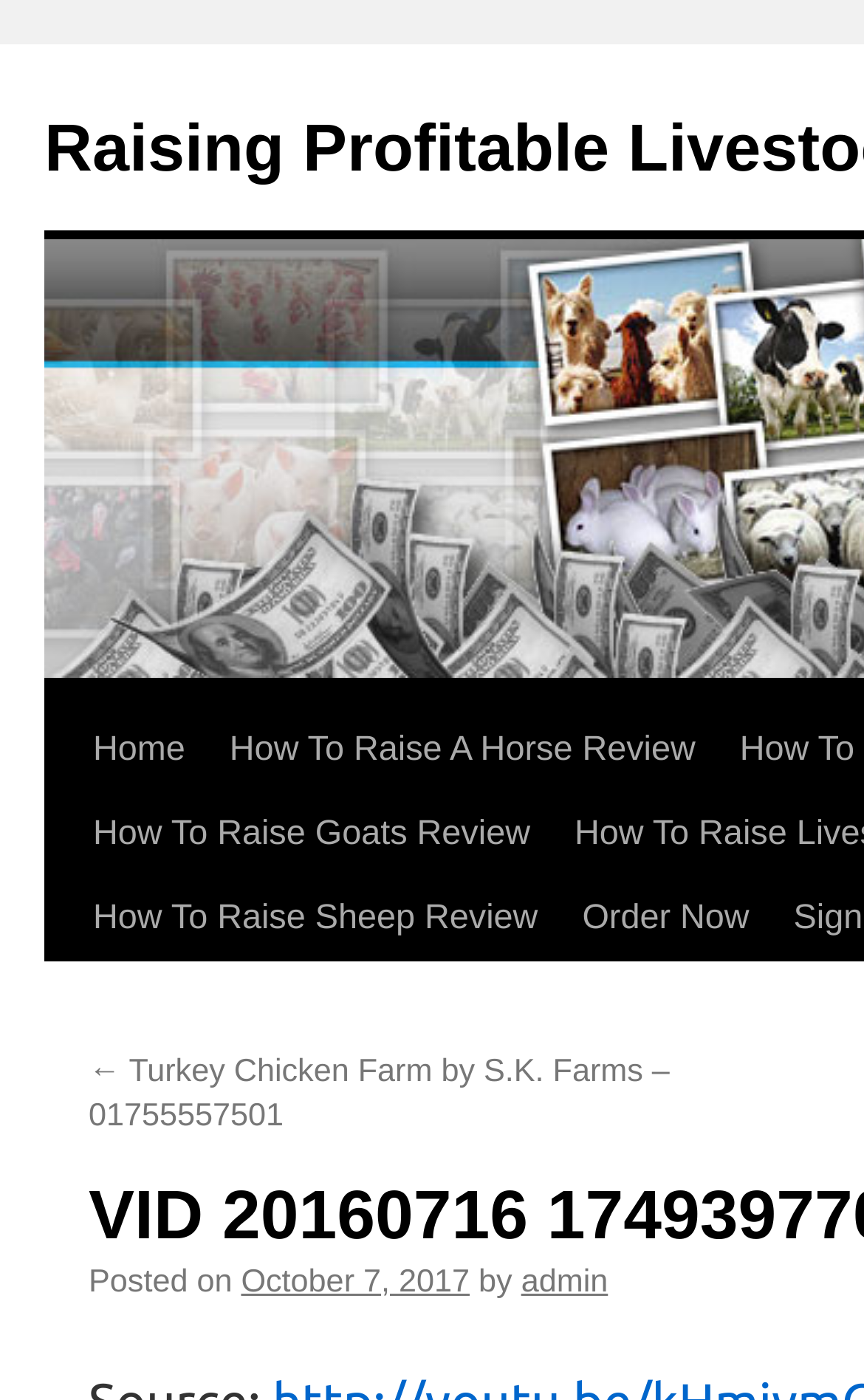Give a one-word or short phrase answer to the question: 
What is the purpose of the 'Order Now' button?

To purchase a product